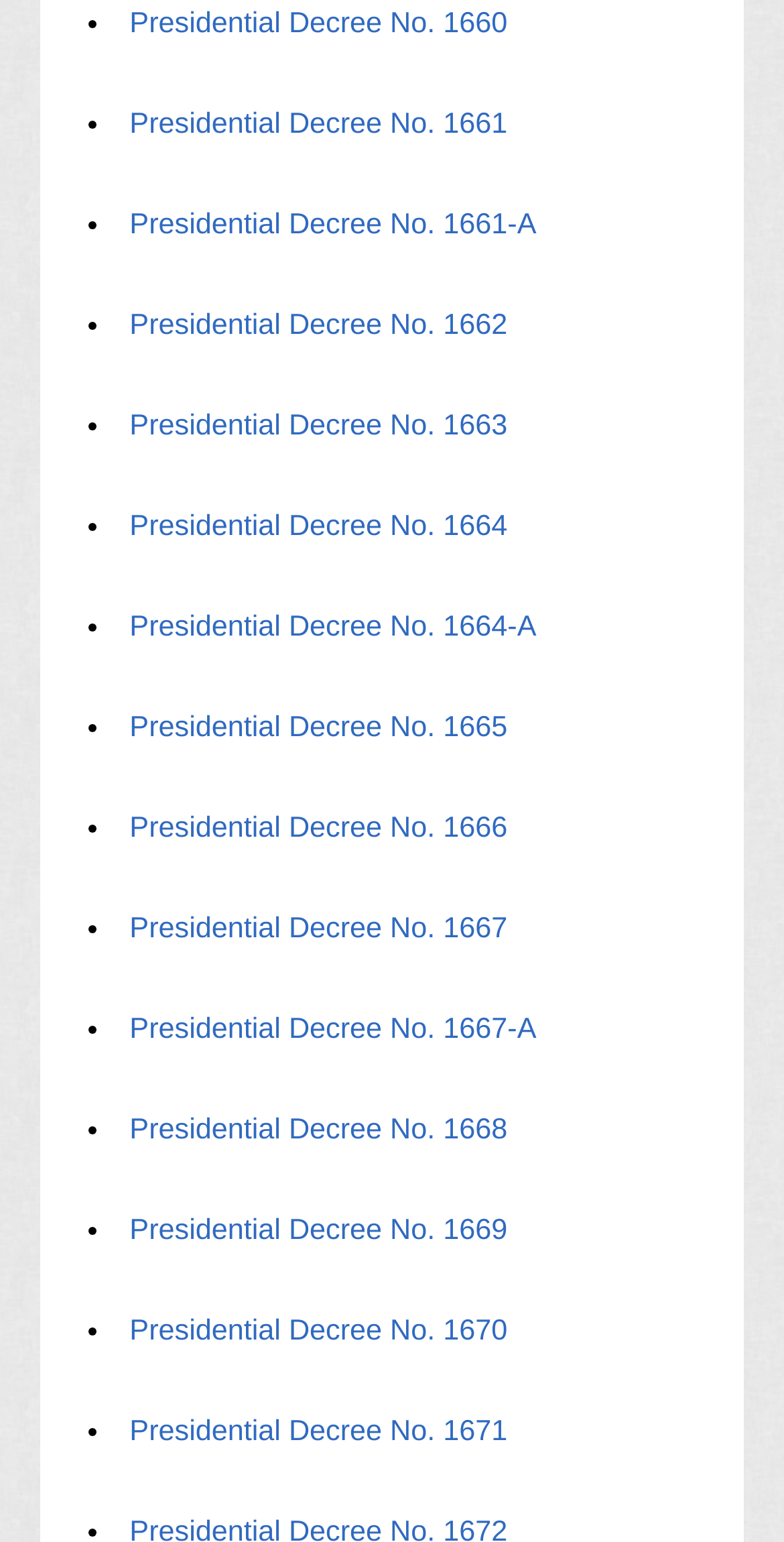What is the pattern of the list markers?
Answer the question with a single word or phrase derived from the image.

Bullets